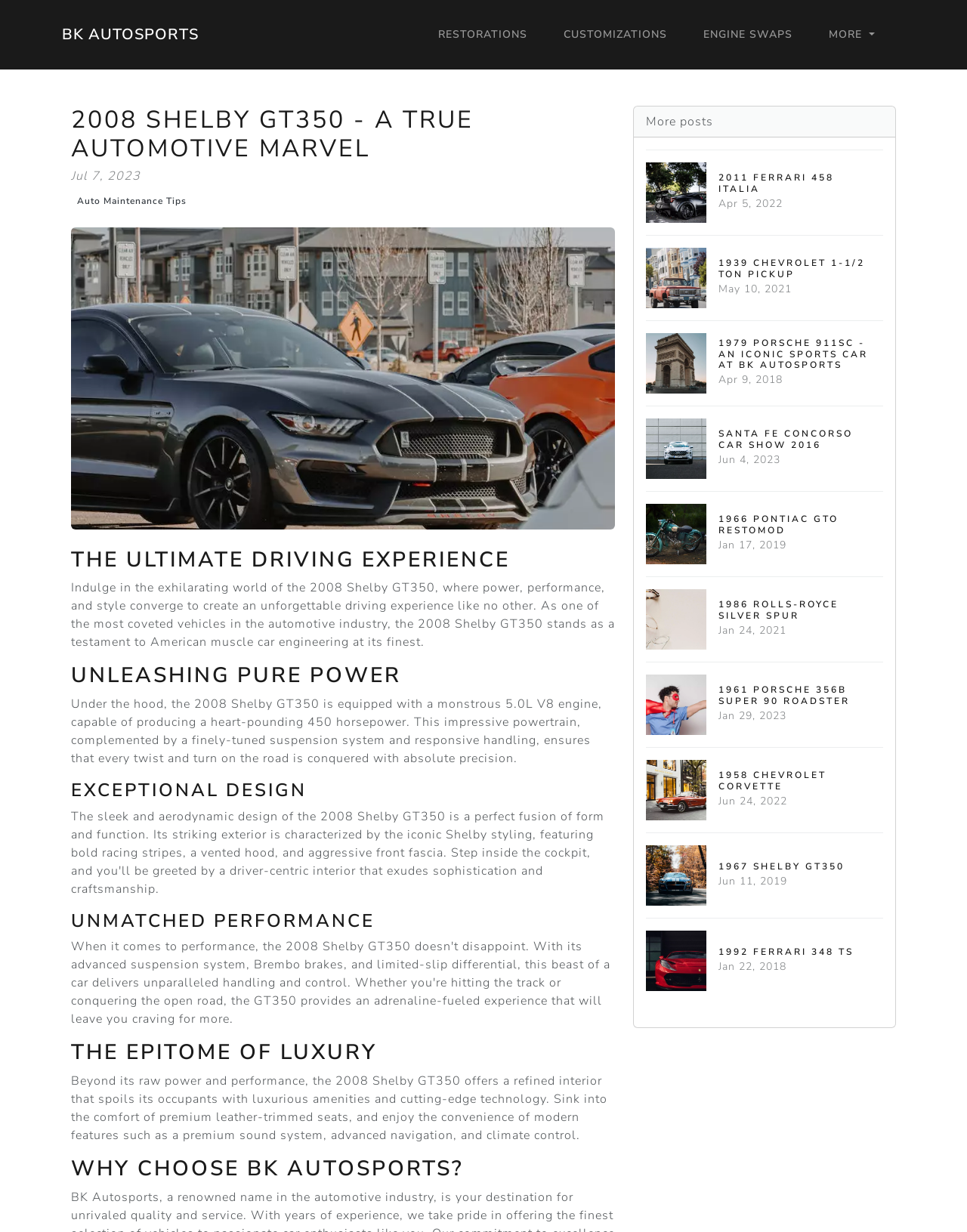Determine the bounding box coordinates of the target area to click to execute the following instruction: "Read about 2011 FERRARI 458 ITALIA."

[0.668, 0.121, 0.913, 0.191]